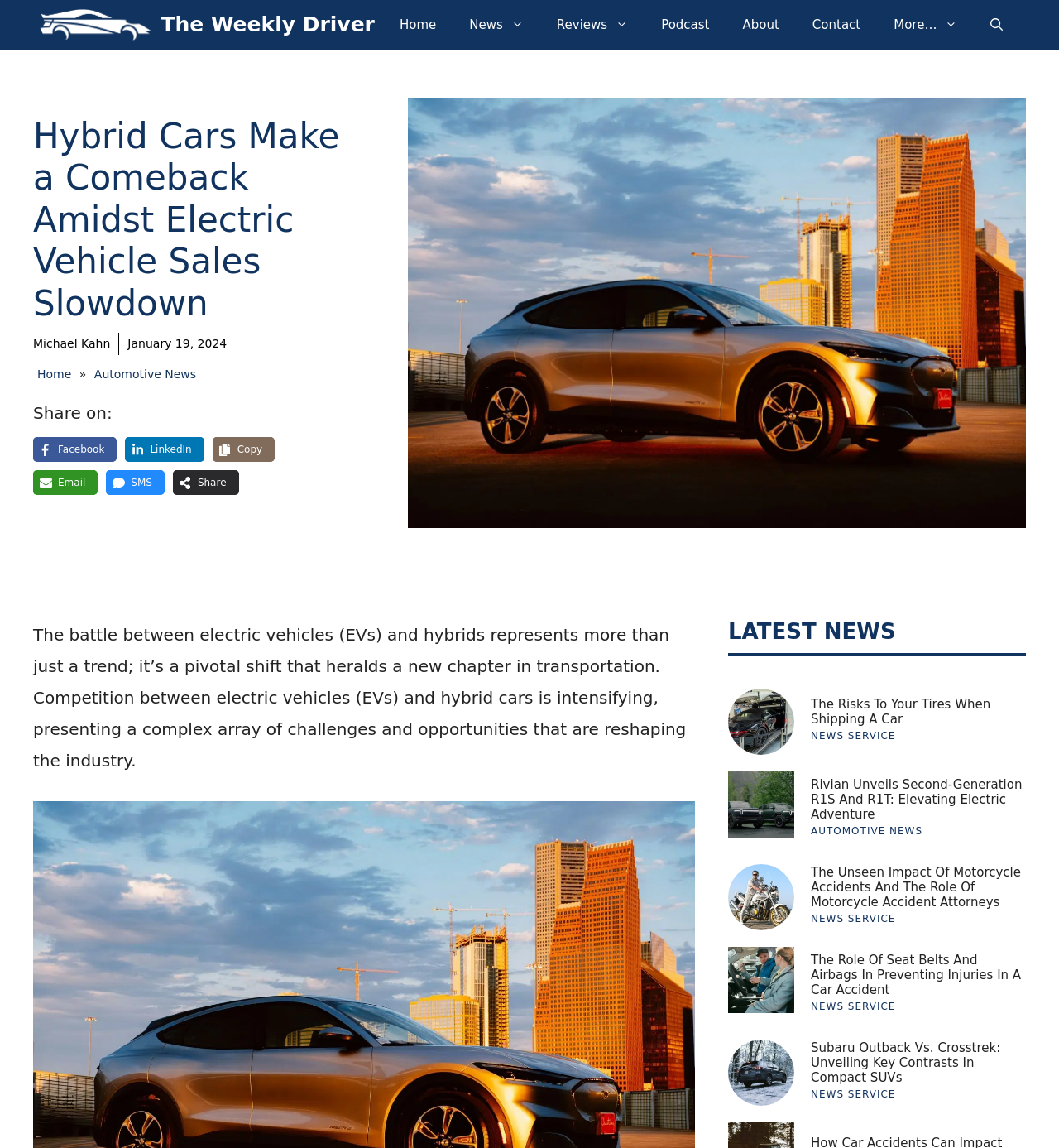Please specify the bounding box coordinates of the element that should be clicked to execute the given instruction: 'Open search'. Ensure the coordinates are four float numbers between 0 and 1, expressed as [left, top, right, bottom].

[0.92, 0.0, 0.963, 0.043]